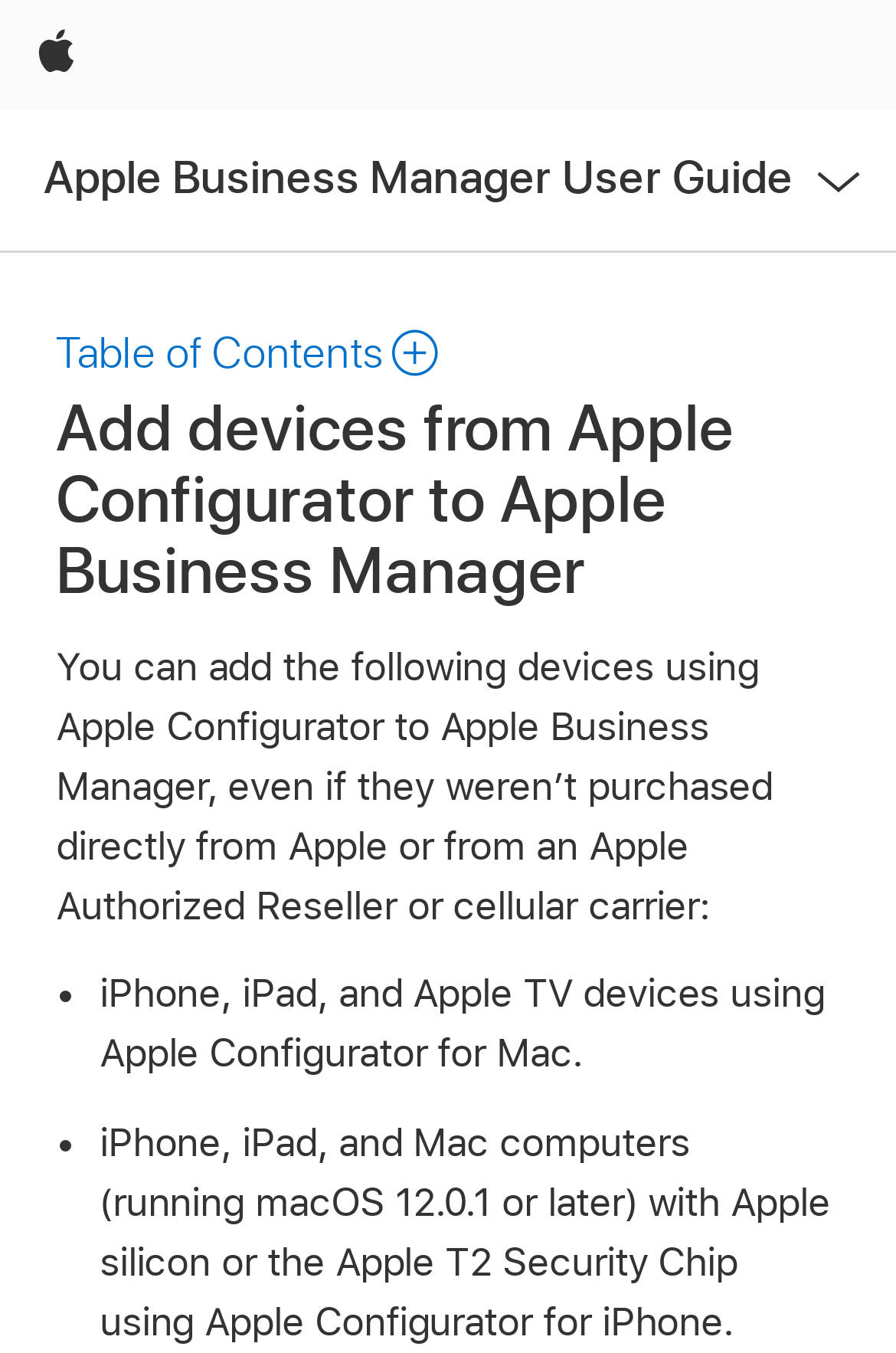Provide the bounding box for the UI element matching this description: "Table of Contents".

[0.062, 0.241, 0.489, 0.28]